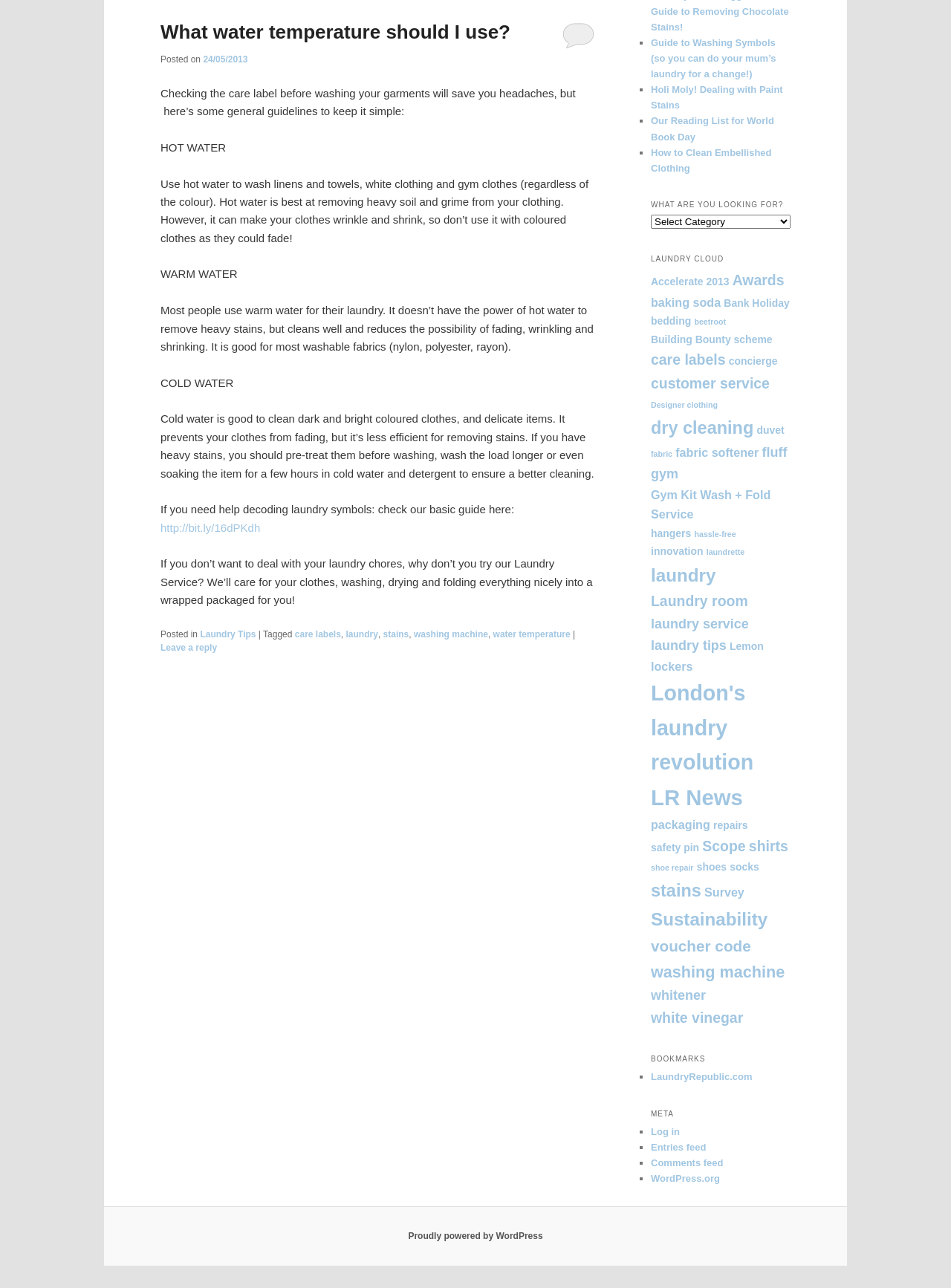Bounding box coordinates are specified in the format (top-left x, top-left y, bottom-right x, bottom-right y). All values are floating point numbers bounded between 0 and 1. Please provide the bounding box coordinate of the region this sentence describes: Proudly powered by WordPress

[0.429, 0.956, 0.571, 0.964]